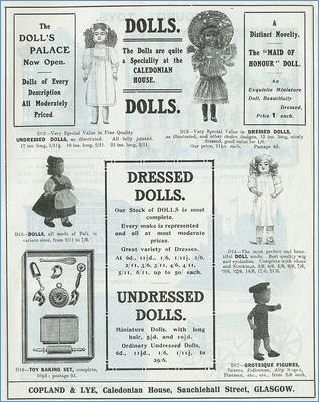What is the name of the notable doll featured in the advertisement?
Based on the screenshot, respond with a single word or phrase.

Maid of Honour